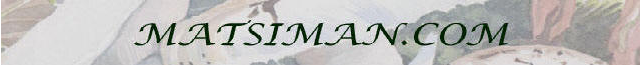Generate an elaborate caption that covers all aspects of the image.

The image prominently features the text "MATSIMAN.COM" elegantly displayed in a stylized, dark green font. This header serves as the centerpiece of the website dedicated to matsutake mushrooms and mushroom foraging. The background is softly textured, hinting at earthy tones that complement the theme of nature and foraging. This visual element sets the tone for visitors, inviting them to explore the site for information about matsutake forecasts, participation in discussions, and valuable resources for mushroom enthusiasts.